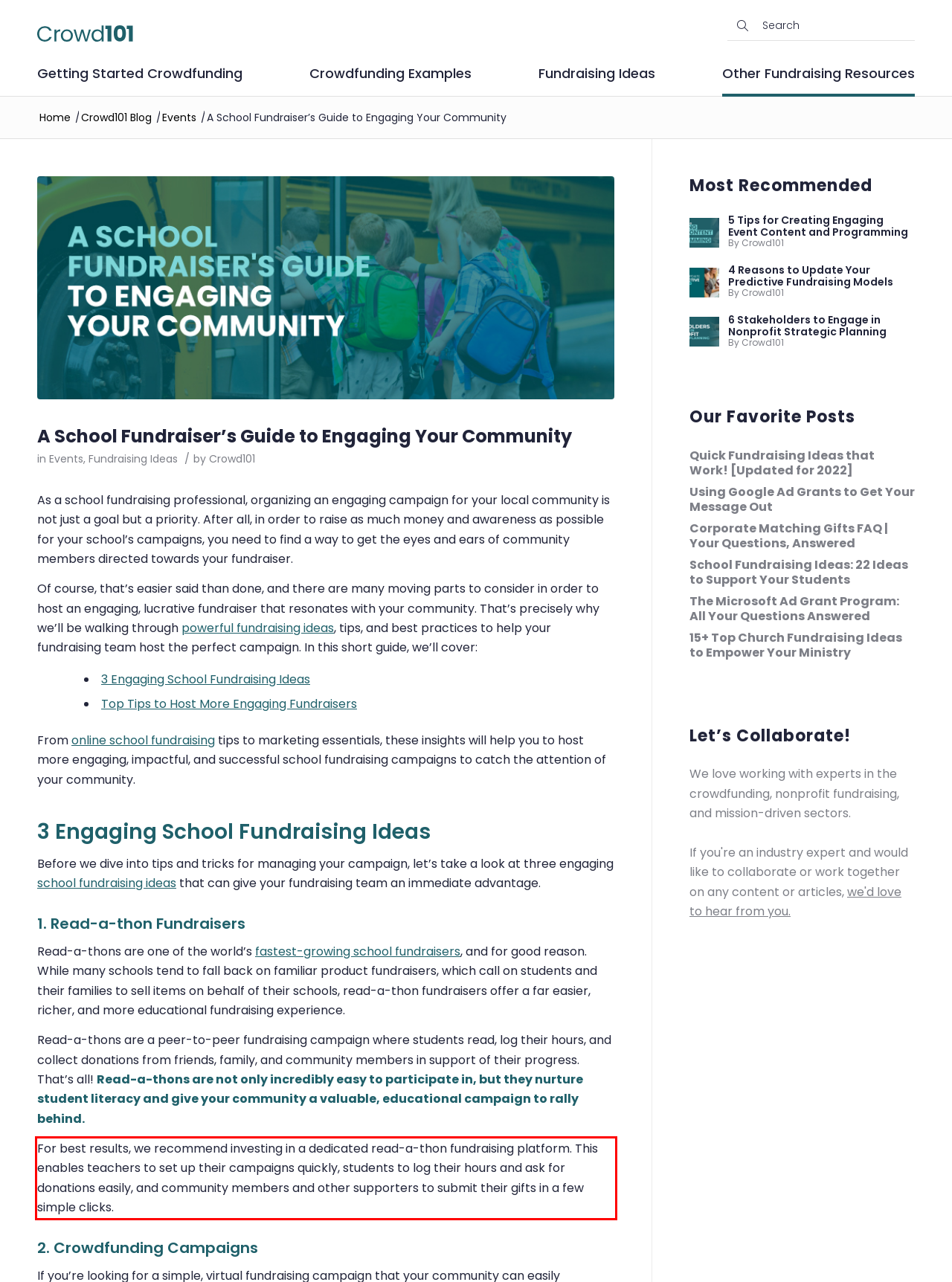Within the screenshot of the webpage, locate the red bounding box and use OCR to identify and provide the text content inside it.

For best results, we recommend investing in a dedicated read-a-thon fundraising platform. This enables teachers to set up their campaigns quickly, students to log their hours and ask for donations easily, and community members and other supporters to submit their gifts in a few simple clicks.